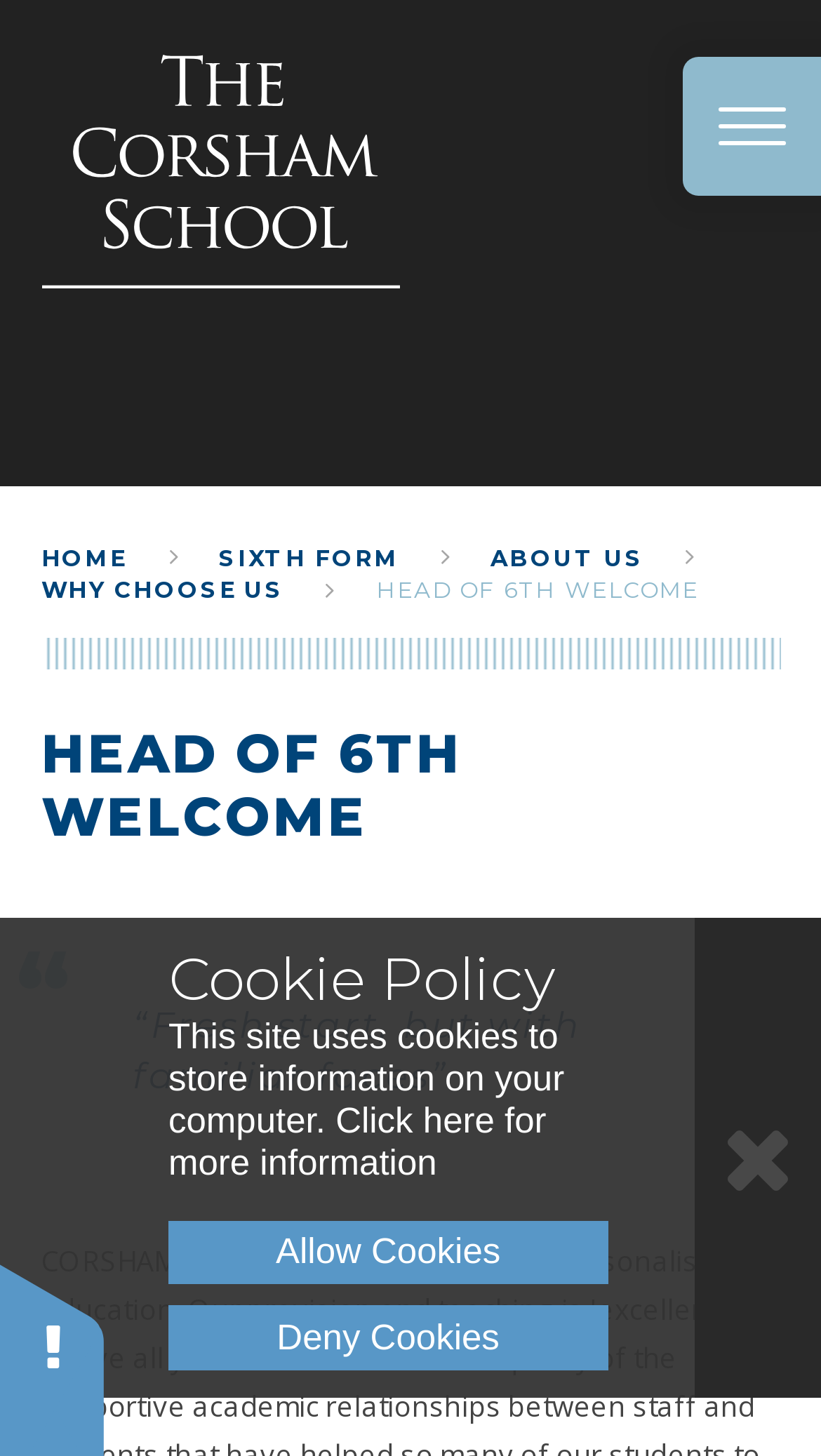Specify the bounding box coordinates for the region that must be clicked to perform the given instruction: "Toggle the mobile menu".

[0.831, 0.04, 1.0, 0.135]